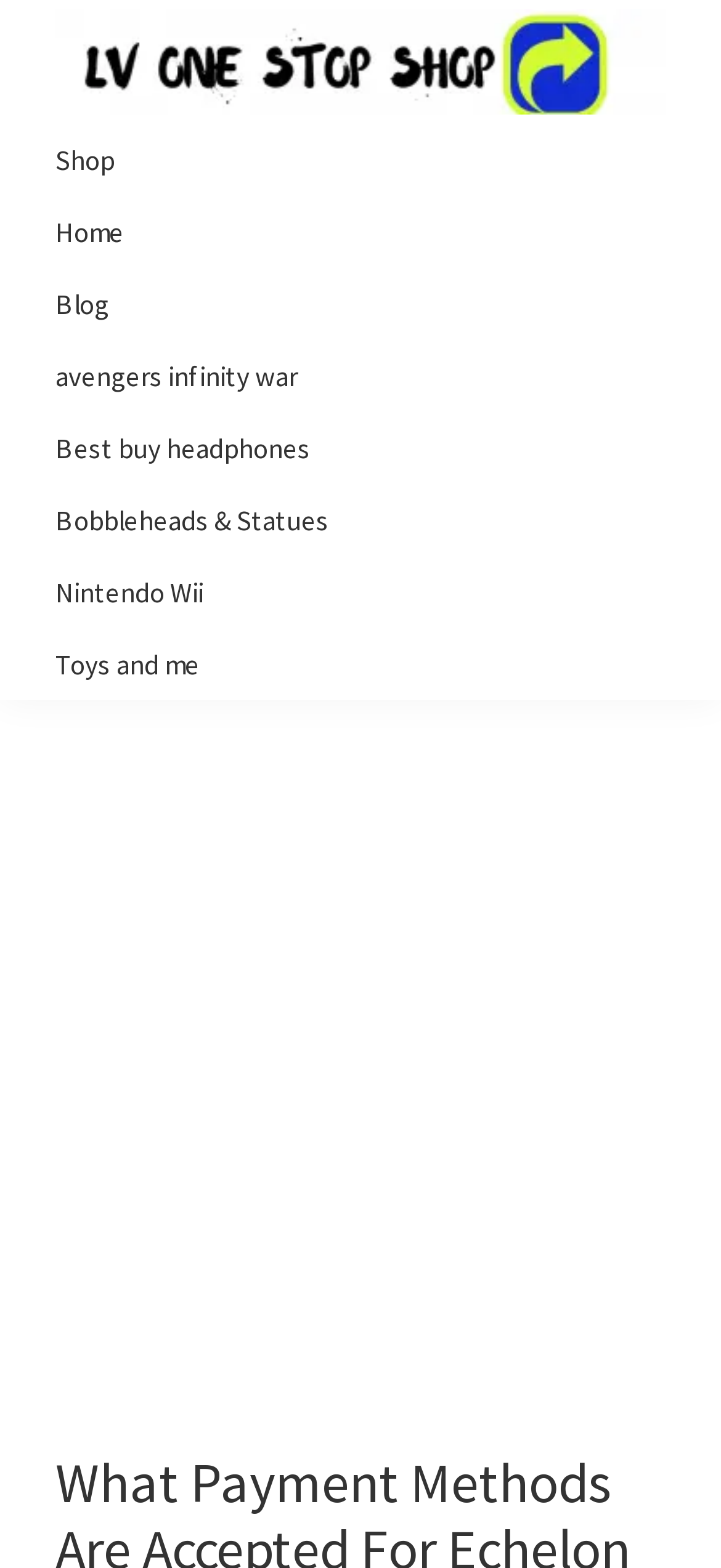Examine the image and give a thorough answer to the following question:
What is the subscription service being referred to?

I found the answer by reading the heading 'What Payment Methods Are Accepted For Echelon Reflect Subscriptions?' and understanding that the webpage is providing information about the payment methods accepted for Echelon Reflect subscriptions.